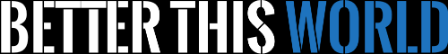What is the purpose of the title?
Answer briefly with a single word or phrase based on the image.

To inspire or inform